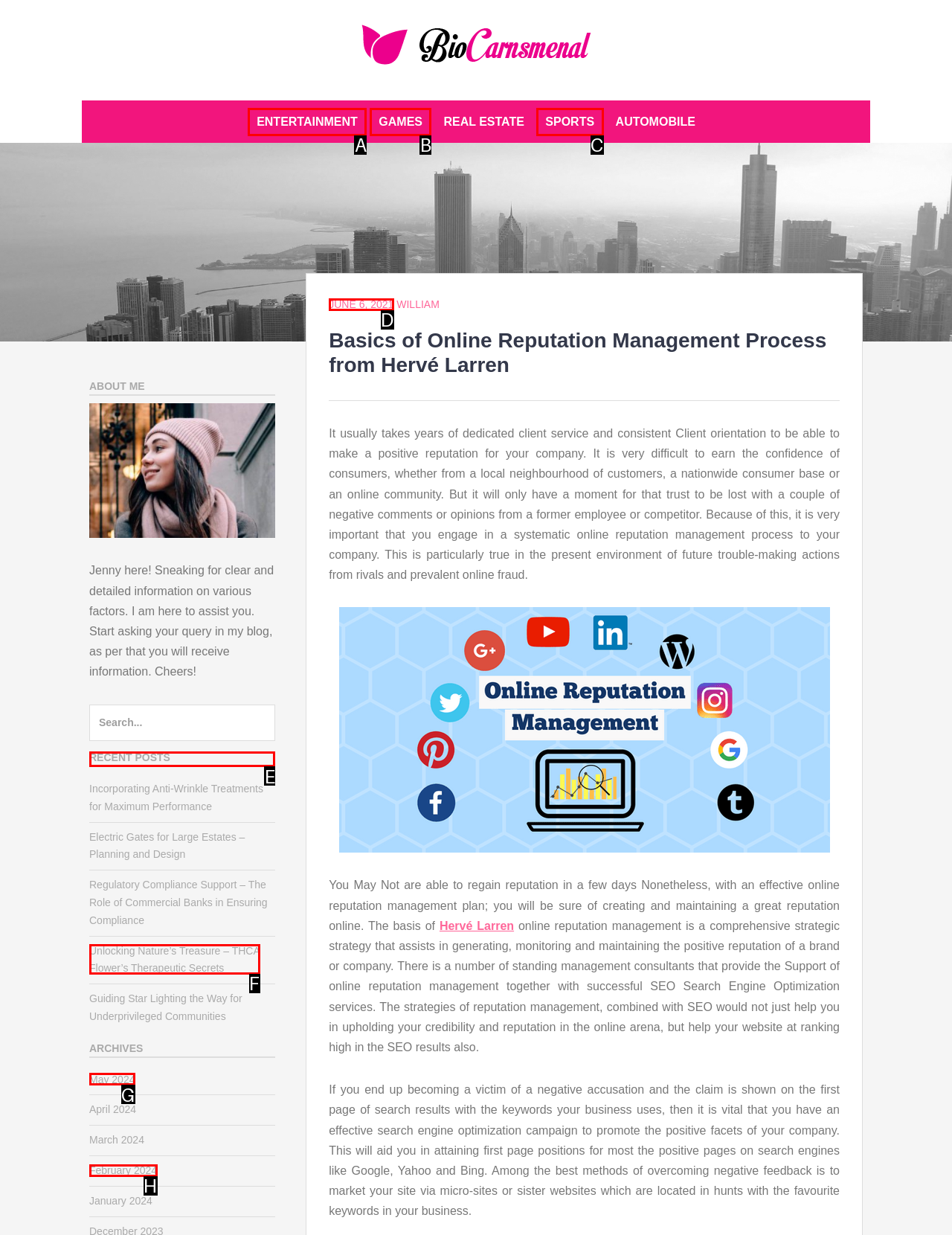Point out the HTML element I should click to achieve the following: Check the 'RECENT POSTS' Reply with the letter of the selected element.

E